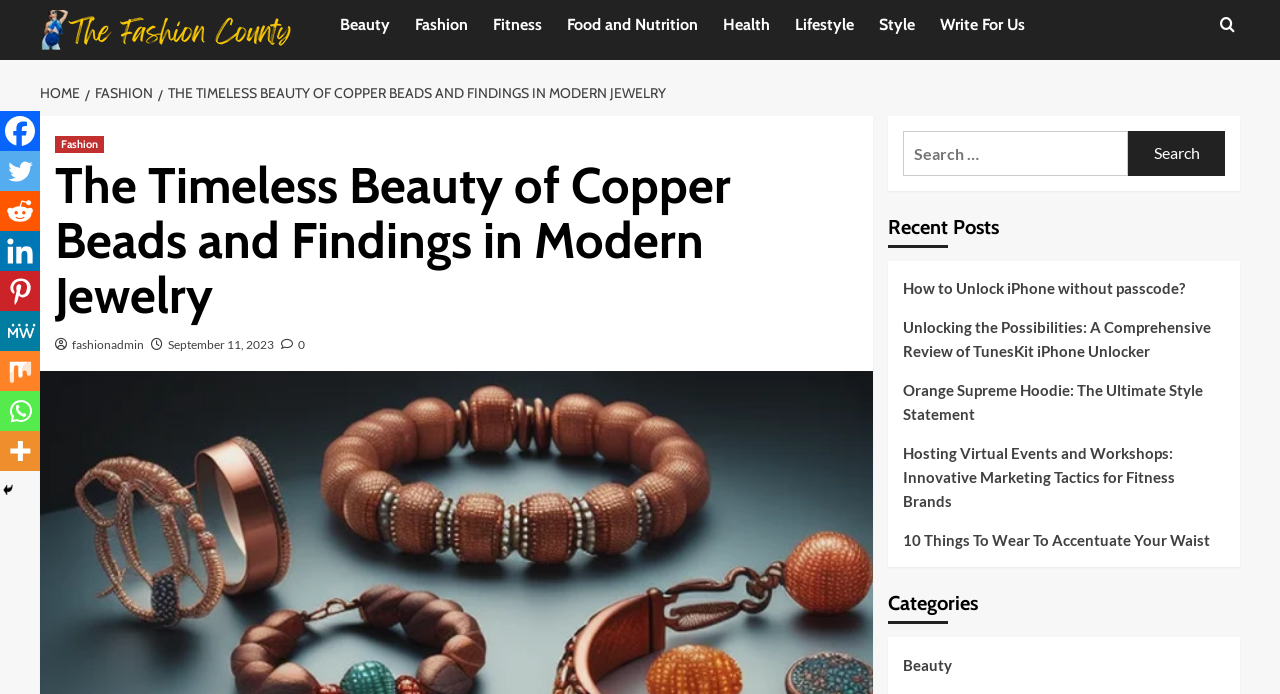What social media platforms are available for sharing?
Can you provide an in-depth and detailed response to the question?

The social media platforms are listed as links on the left side of the webpage, and they include Facebook, Twitter, Reddit, Linkedin, Pinterest, MeWe, Mix, and Whatsapp.